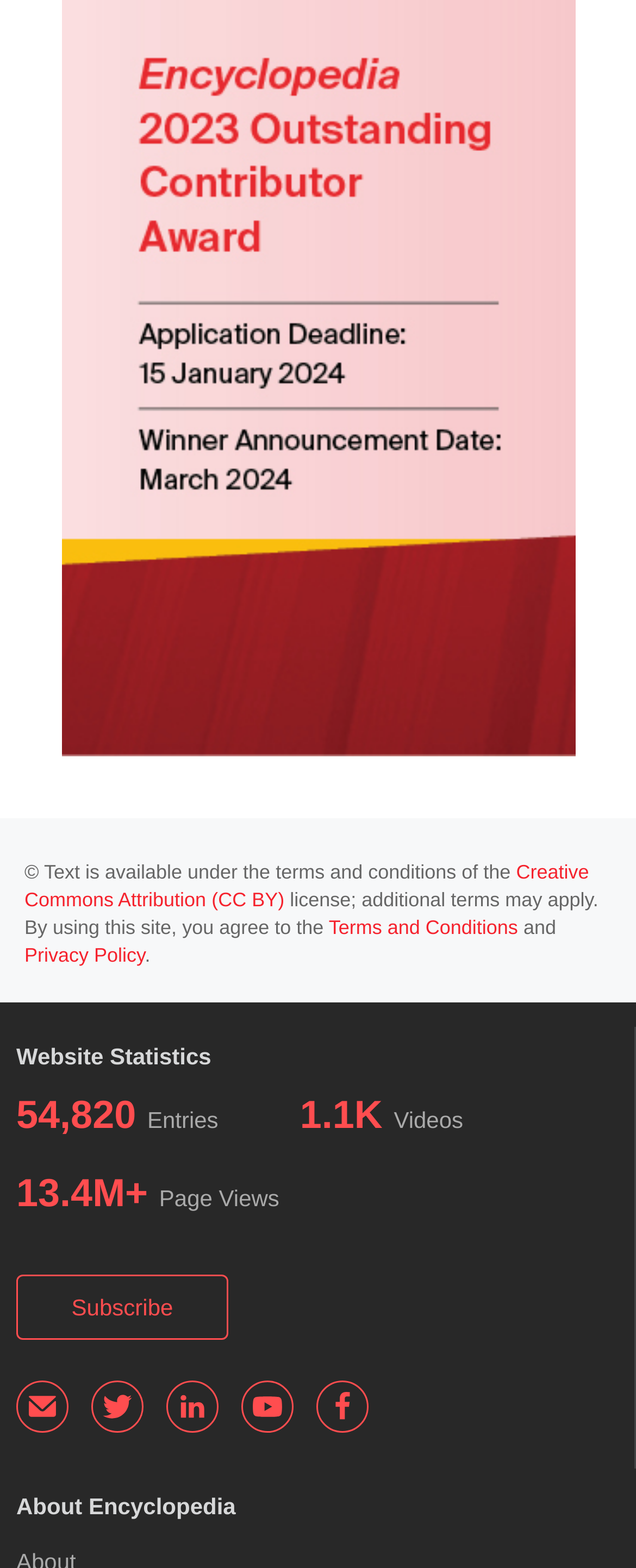What is the link at the bottom left?
From the image, respond with a single word or phrase.

About Encyclopedia